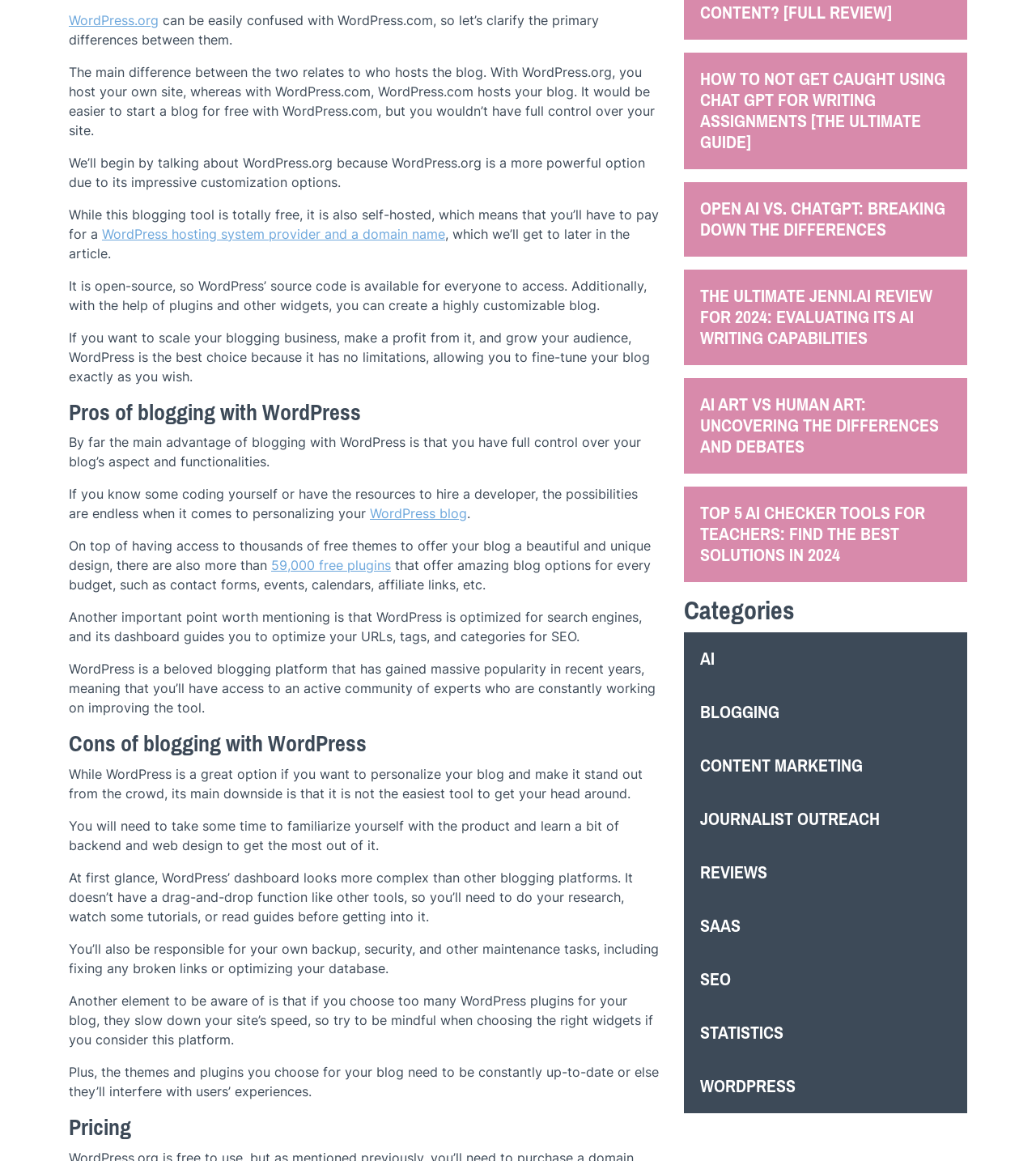Please answer the following question using a single word or phrase: What is the main difference between WordPress.org and WordPress.com?

Hosting